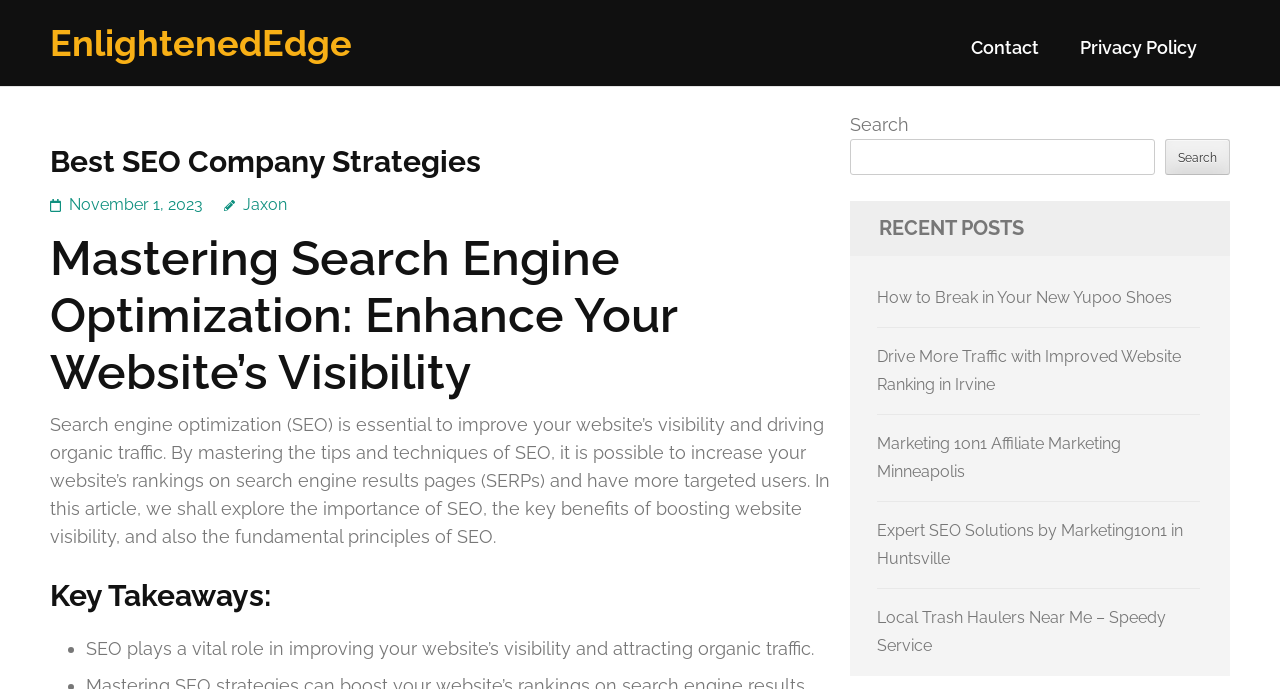Give a one-word or short phrase answer to the question: 
Who is the author of the article?

Jaxon